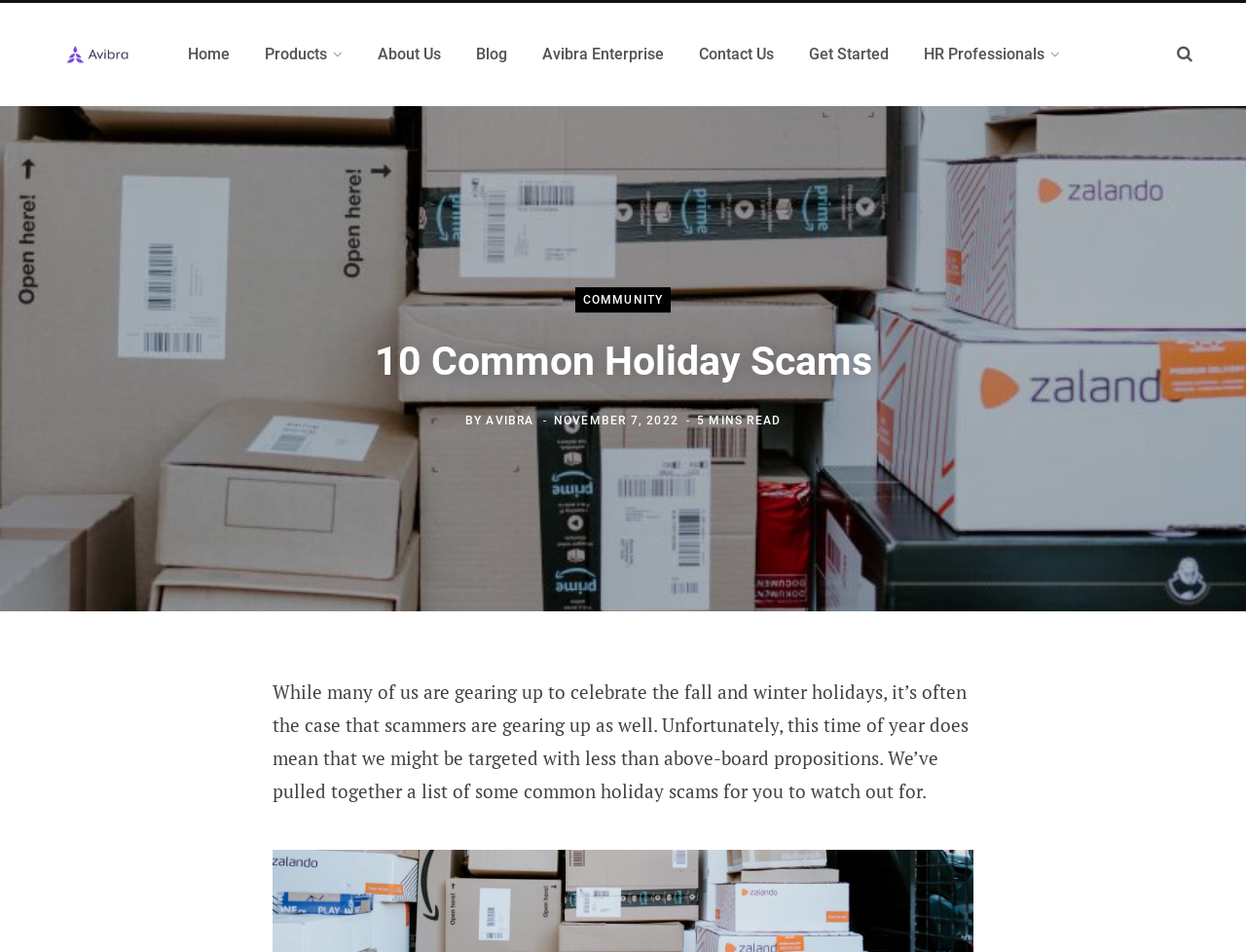Describe all the significant parts and information present on the webpage.

The webpage is a blog post titled "10 Common Holiday Scams" on the Avibra Blog. At the top left, there is a logo of Avibra Blog, which is an image with a link to the blog's homepage. Next to the logo, there is a navigation menu with links to various pages, including Home, Products, About Us, Blog, Avibra Enterprise, Contact Us, Get Started, and HR Professionals.

Below the navigation menu, there is a heading that displays the title of the blog post, "10 Common Holiday Scams". The author of the post is credited to AVIBRA, and the post was published on November 7, 2022. The estimated reading time of the post is 5 minutes.

The main content of the blog post starts with a paragraph that warns readers about the increase in scams during the holiday season. The text explains that scammers often target people with fraudulent propositions during this time of year.

At the bottom of the page, there are social media sharing links, including Facebook, Twitter, and LinkedIn, allowing readers to share the post with others.